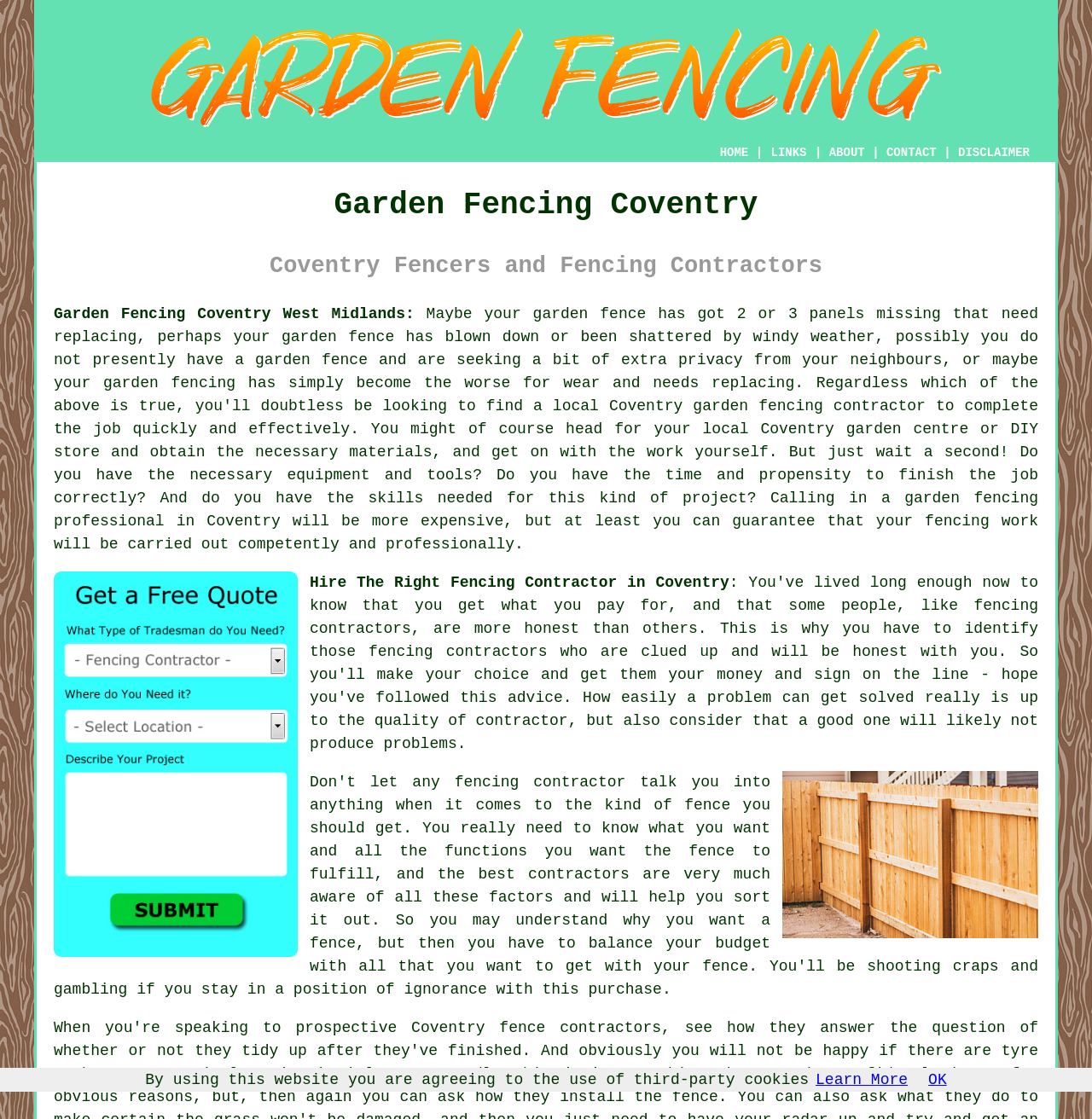Please find the bounding box coordinates in the format (top-left x, top-left y, bottom-right x, bottom-right y) for the given element description. Ensure the coordinates are floating point numbers between 0 and 1. Description: professionally

[0.353, 0.479, 0.471, 0.494]